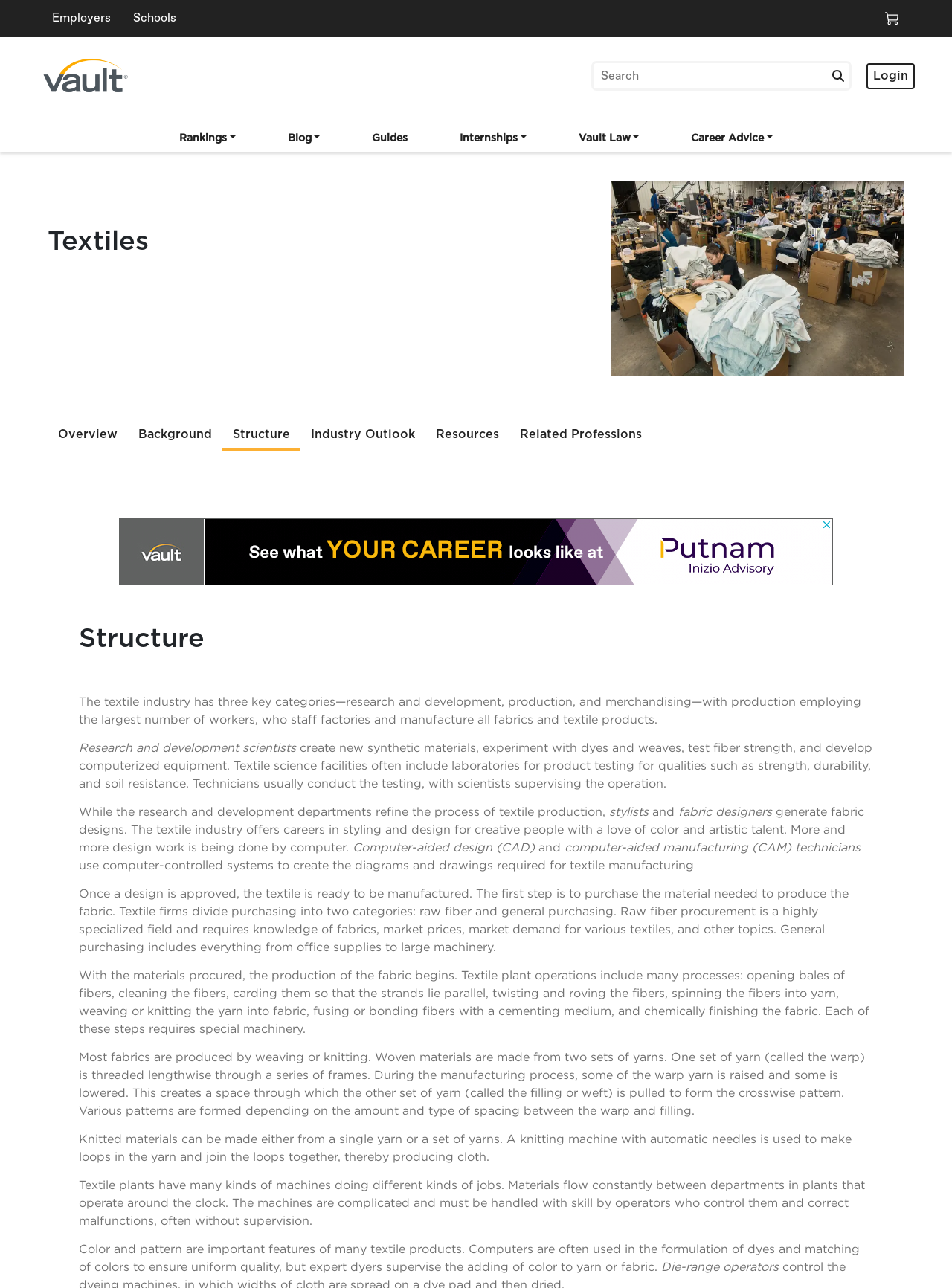Please find the bounding box coordinates of the element that needs to be clicked to perform the following instruction: "Click on the 'Employers' link". The bounding box coordinates should be four float numbers between 0 and 1, represented as [left, top, right, bottom].

[0.055, 0.006, 0.116, 0.023]